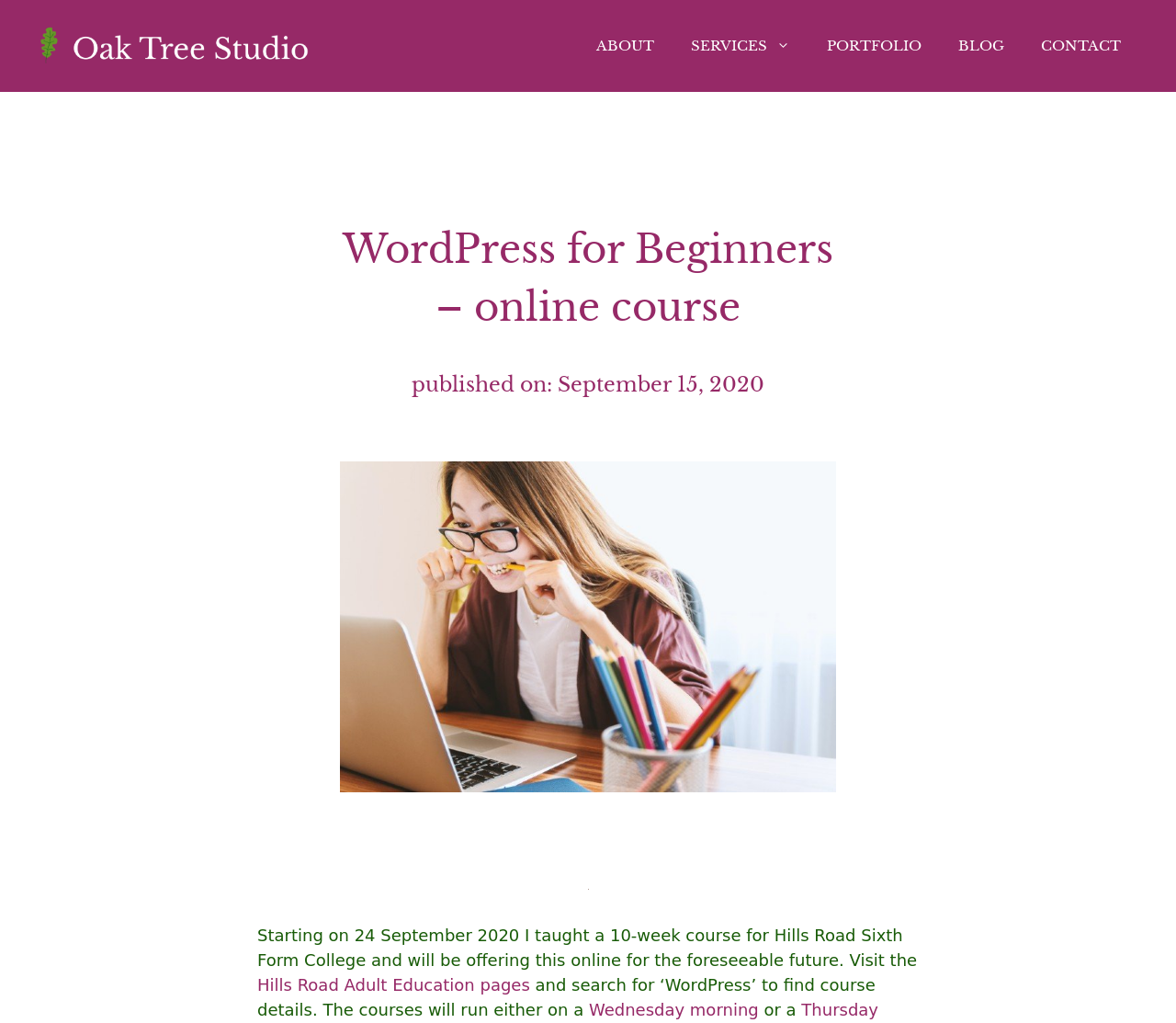Determine the bounding box coordinates of the region to click in order to accomplish the following instruction: "read the Hills Road Adult Education pages". Provide the coordinates as four float numbers between 0 and 1, specifically [left, top, right, bottom].

[0.219, 0.953, 0.451, 0.972]